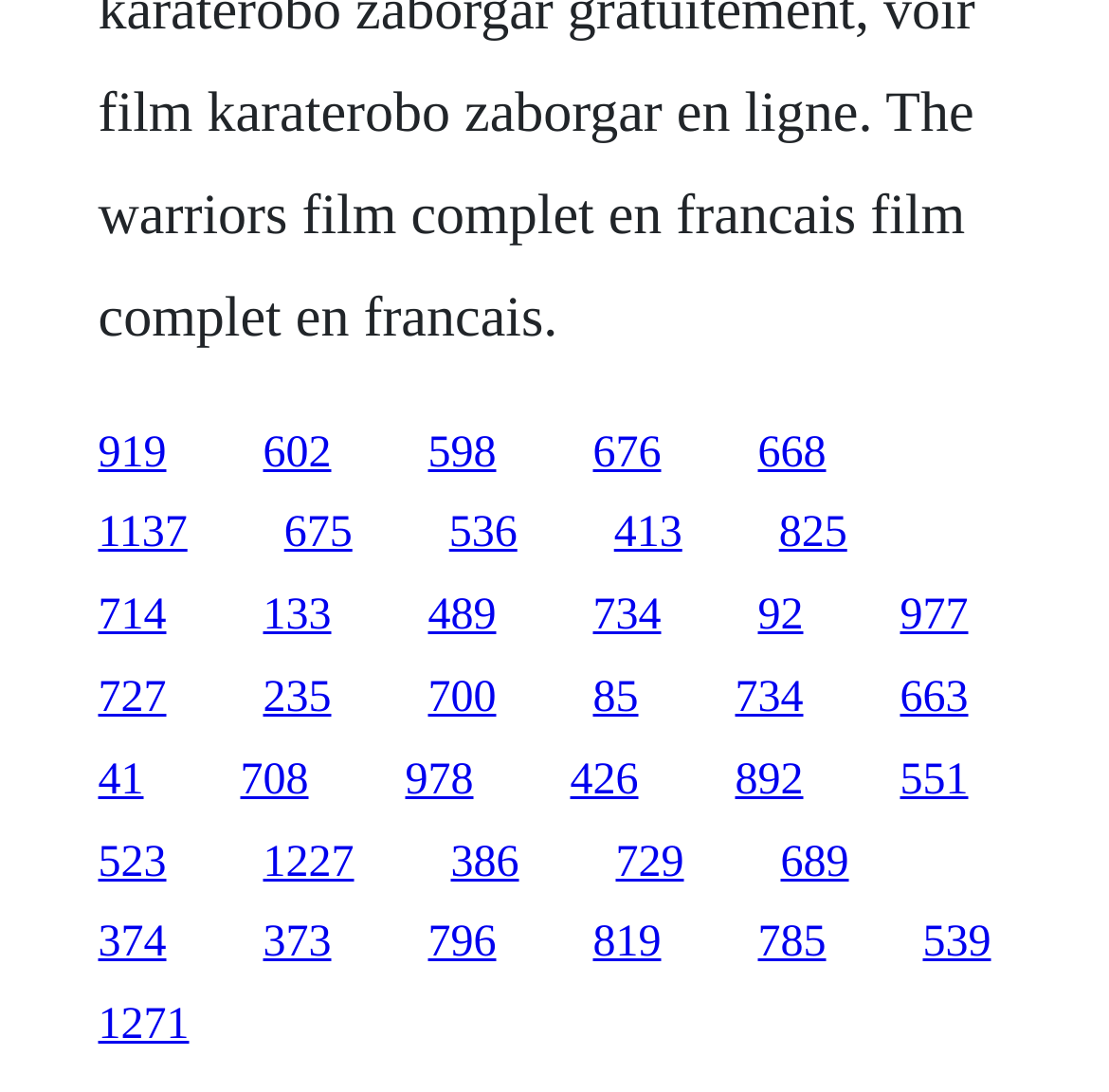Determine the bounding box coordinates of the clickable area required to perform the following instruction: "visit the third link". The coordinates should be represented as four float numbers between 0 and 1: [left, top, right, bottom].

[0.386, 0.392, 0.447, 0.436]